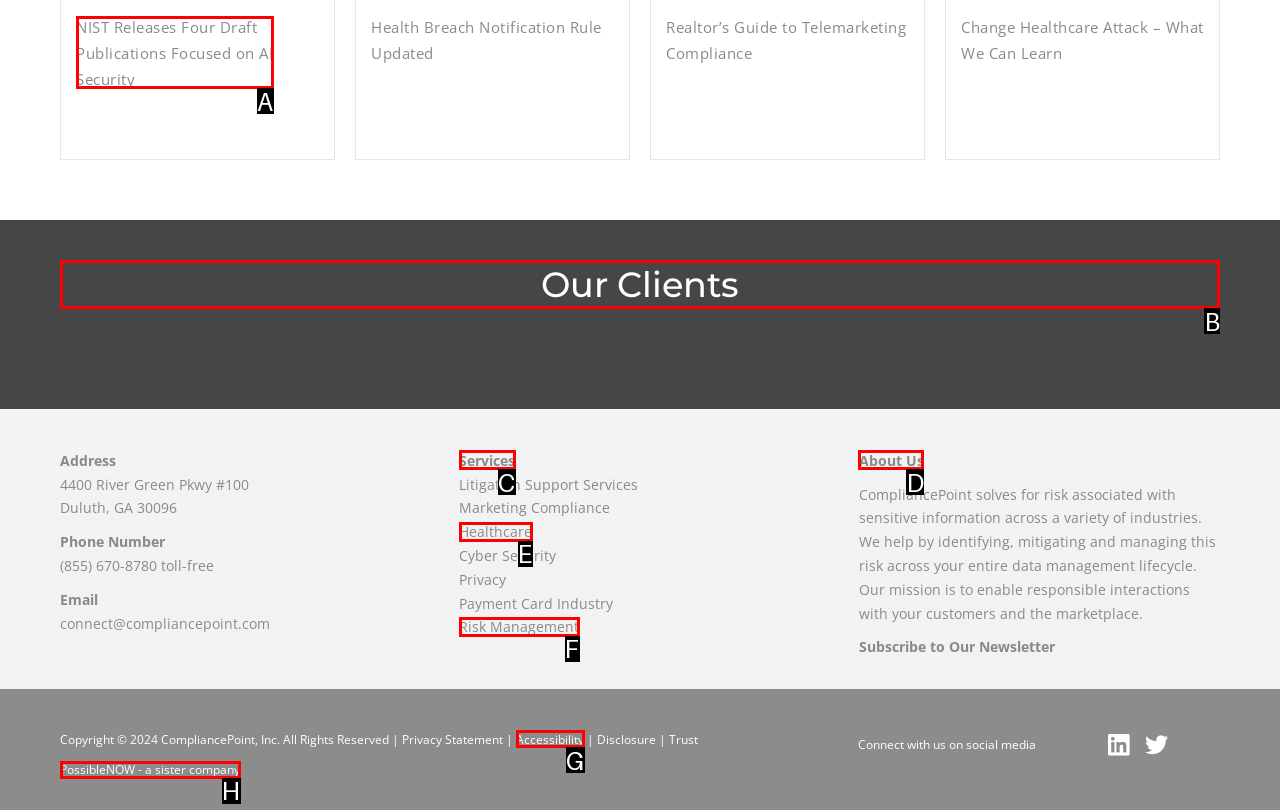Among the marked elements in the screenshot, which letter corresponds to the UI element needed for the task: View summer school organisation?

None